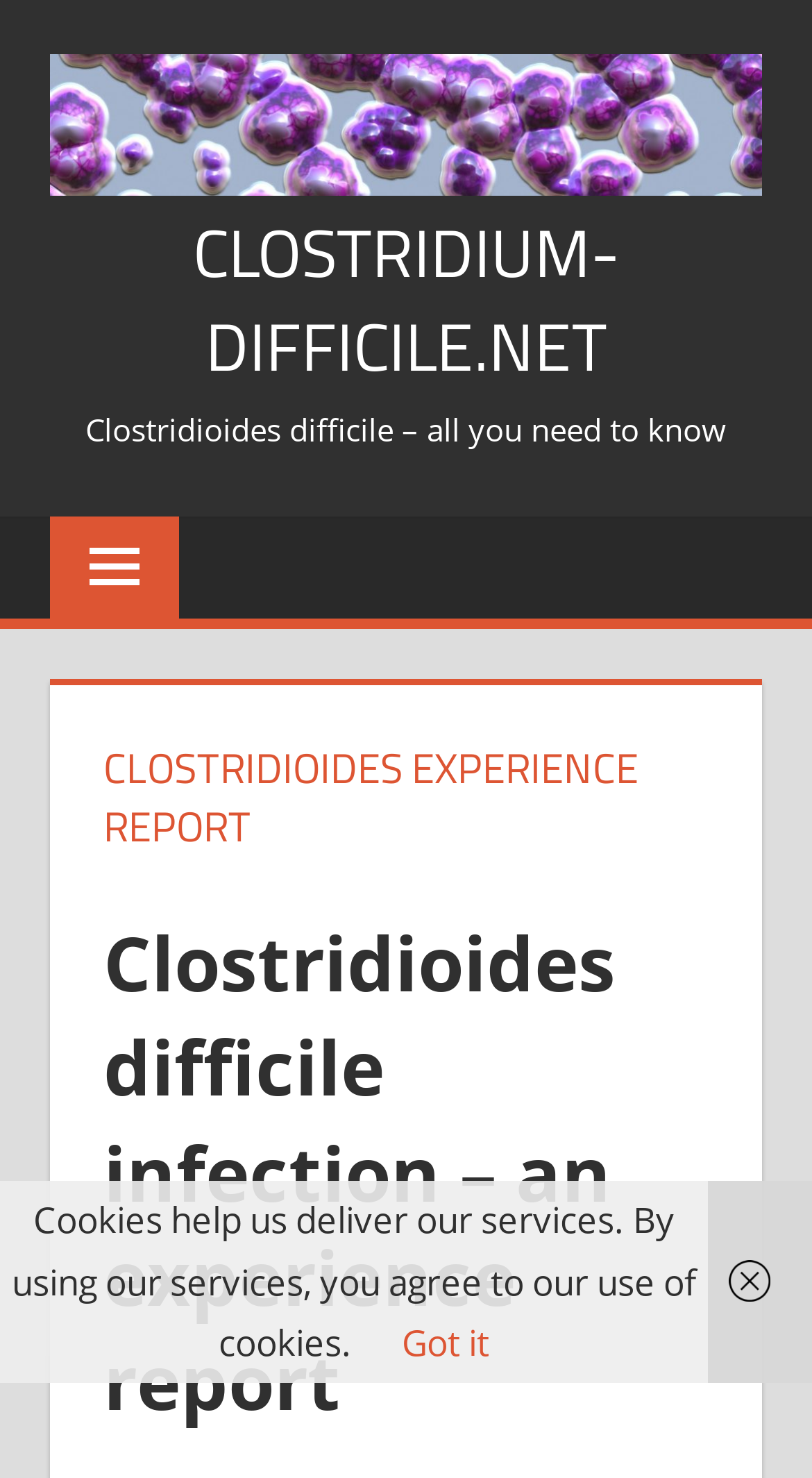What is the purpose of the button in the top-right corner?
Provide a detailed answer to the question, using the image to inform your response.

The button in the top-right corner is labeled as 'MENU' and has an expanded property set to False, indicating that it is a toggle button to open or close the menu. When clicked, it will reveal the menu items.